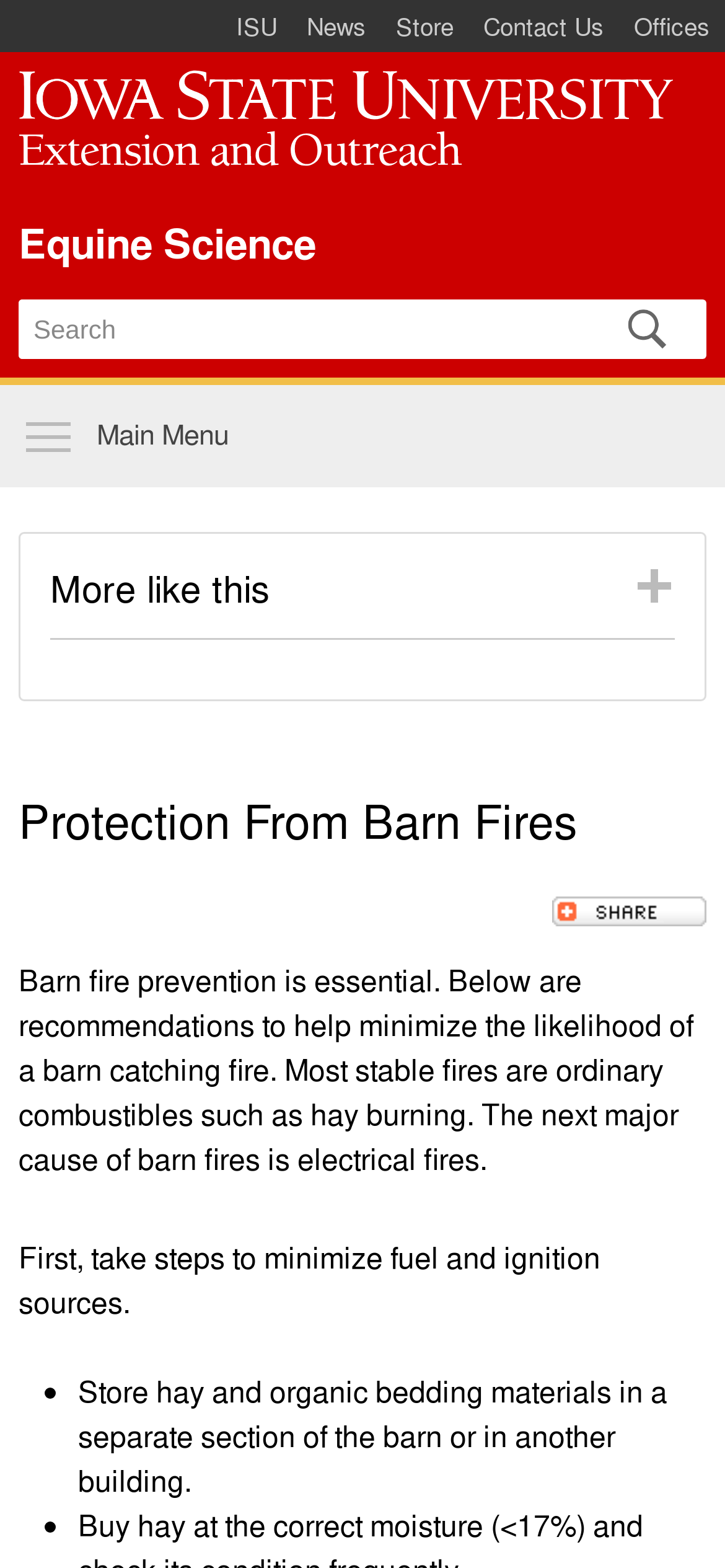Carefully examine the image and provide an in-depth answer to the question: What is the main topic of this webpage?

Based on the webpage content, the main topic is about preventing barn fires, which is evident from the heading 'Protection From Barn Fires' and the text that follows, providing recommendations to minimize the likelihood of a barn catching fire.